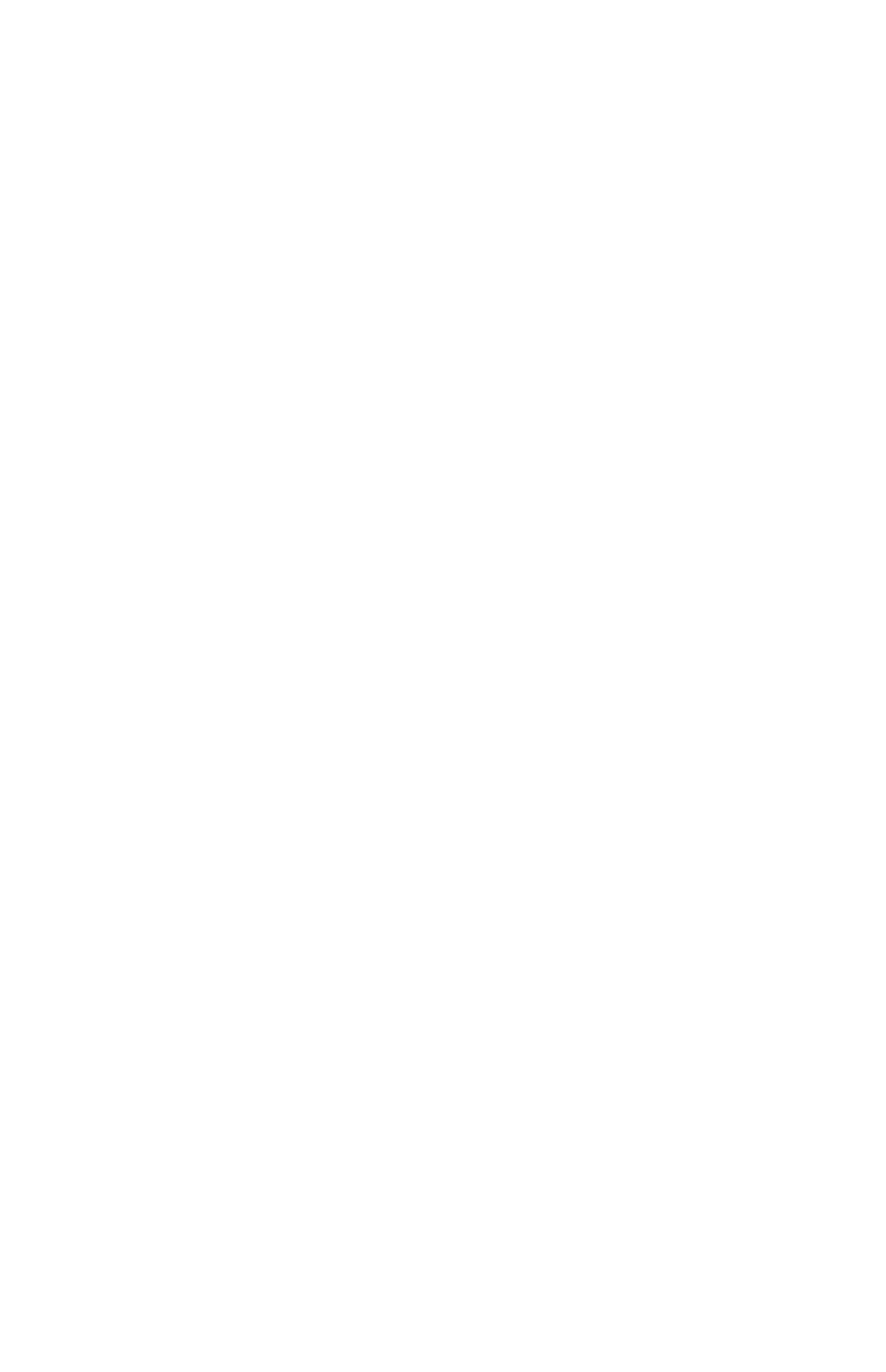Please use the details from the image to answer the following question comprehensively:
What is the purpose of the 'Quick Links' section?

The 'Quick Links' section is a grouping of links that includes 'About', 'Contact', 'Blog', and 'Careers'. This suggests that the purpose of this section is to provide shortcuts to important pages on the website.